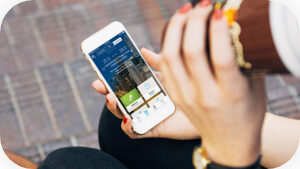Reply to the question with a single word or phrase:
What is the purpose of the Hilton Honors app?

seamless travel experience